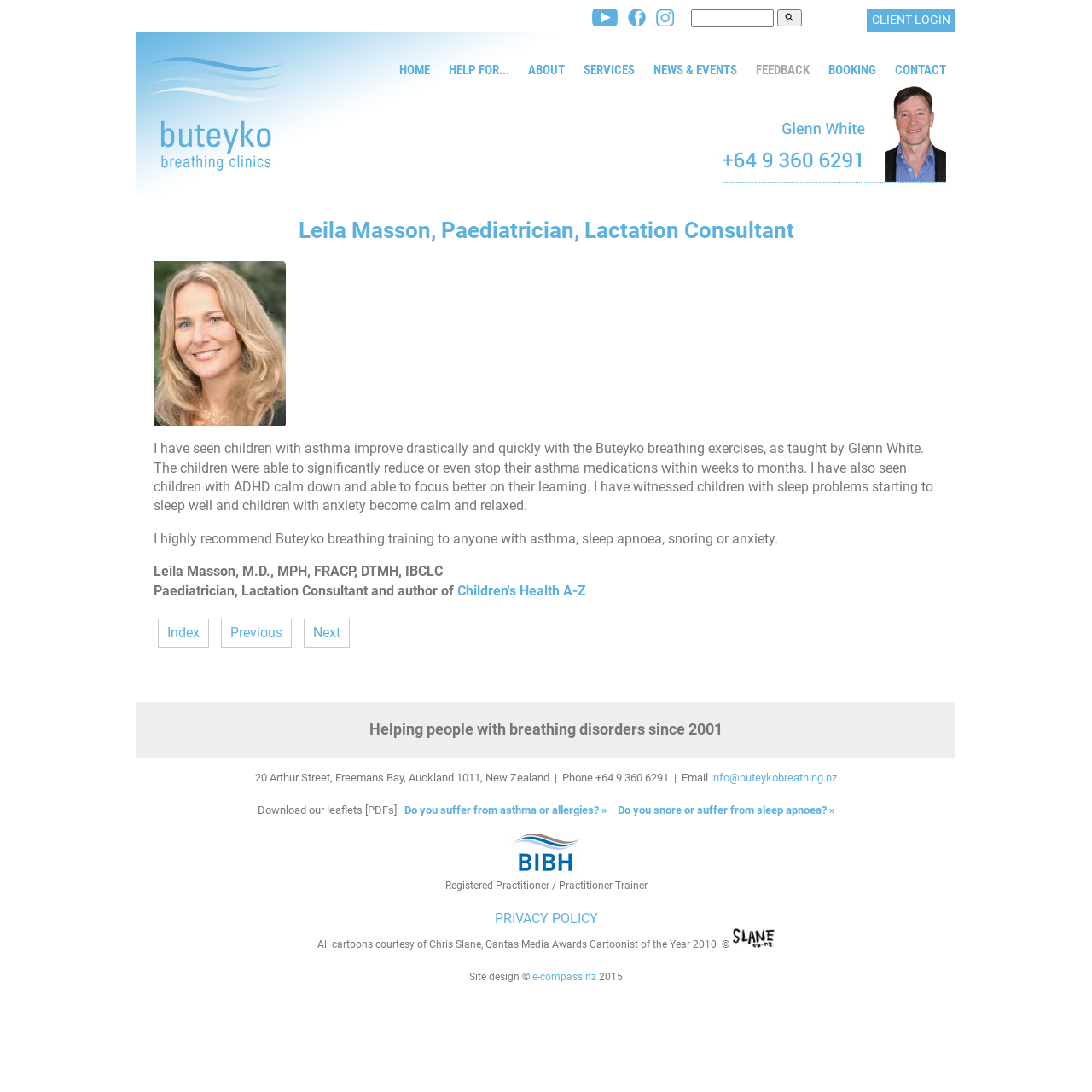Find and provide the bounding box coordinates for the UI element described with: "Children's Health A-Z".

[0.419, 0.533, 0.537, 0.548]